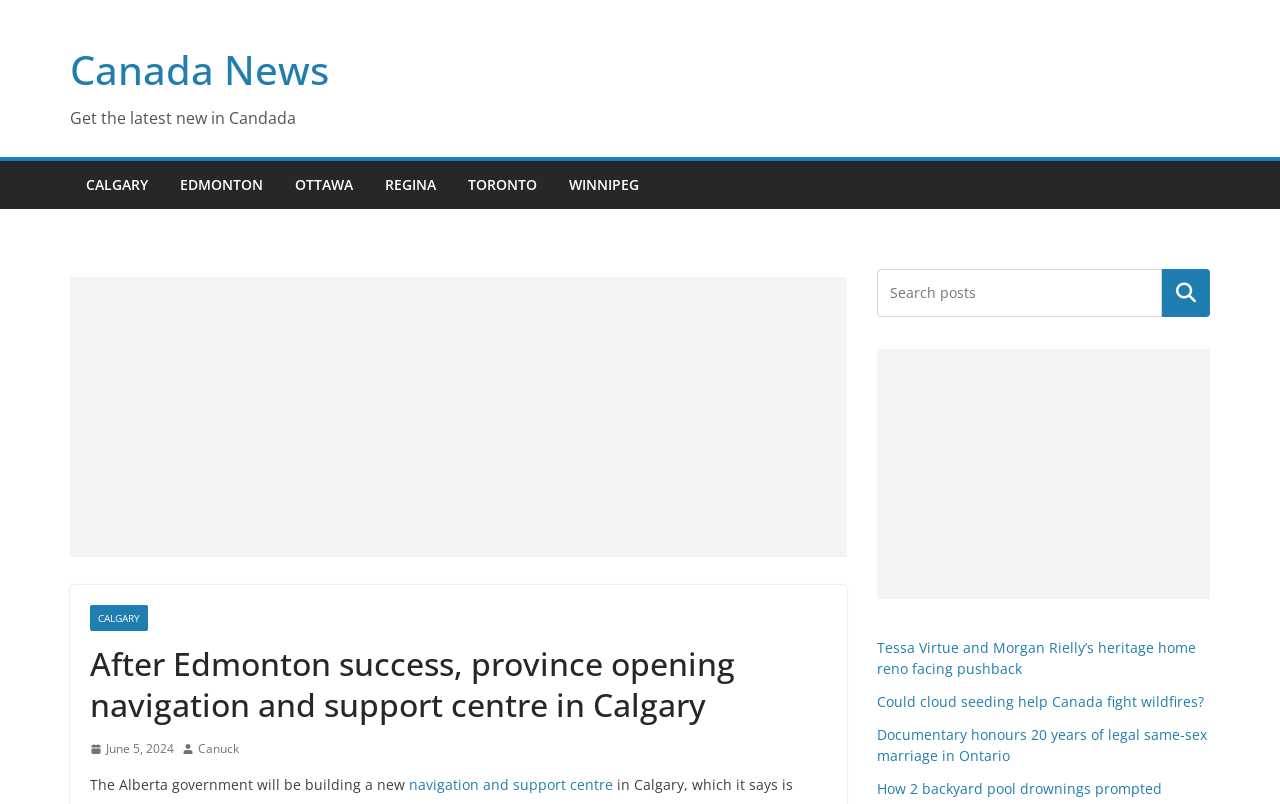Illustrate the webpage with a detailed description.

The webpage appears to be a news article page, with a focus on Canadian news. At the top, there is a heading that reads "Canada News" and a link with the same text. Below this, there is a brief description that says "Get the latest news in Canada". 

To the right of the description, there are six links to different Canadian cities: CALGARY, EDMONTON, OTTAWA, REGINA, TORONTO, and WINNIPEG. These links are aligned horizontally and take up a significant portion of the top section of the page.

Below the city links, there is a large advertisement iframe that spans almost the entire width of the page. 

Further down, there is a header that contains the title of the main news article, "After Edmonton success, province opening navigation and support centre in Calgary". This title is followed by a link to the article's publication date, "June 5, 2024", and a small image. 

The main article text begins below the title, with the first sentence reading "The Alberta government will be building a new navigation and support centre". The text is accompanied by a link to the phrase "navigation and support centre".

To the right of the main article, there is a search bar with a search button. Below the search bar, there are three links to other news articles, each with a brief title. These articles appear to be related to Canadian news, with topics including celebrity home renovations, cloud seeding, and same-sex marriage.

At the bottom of the page, there is another advertisement iframe that spans almost the entire width of the page.